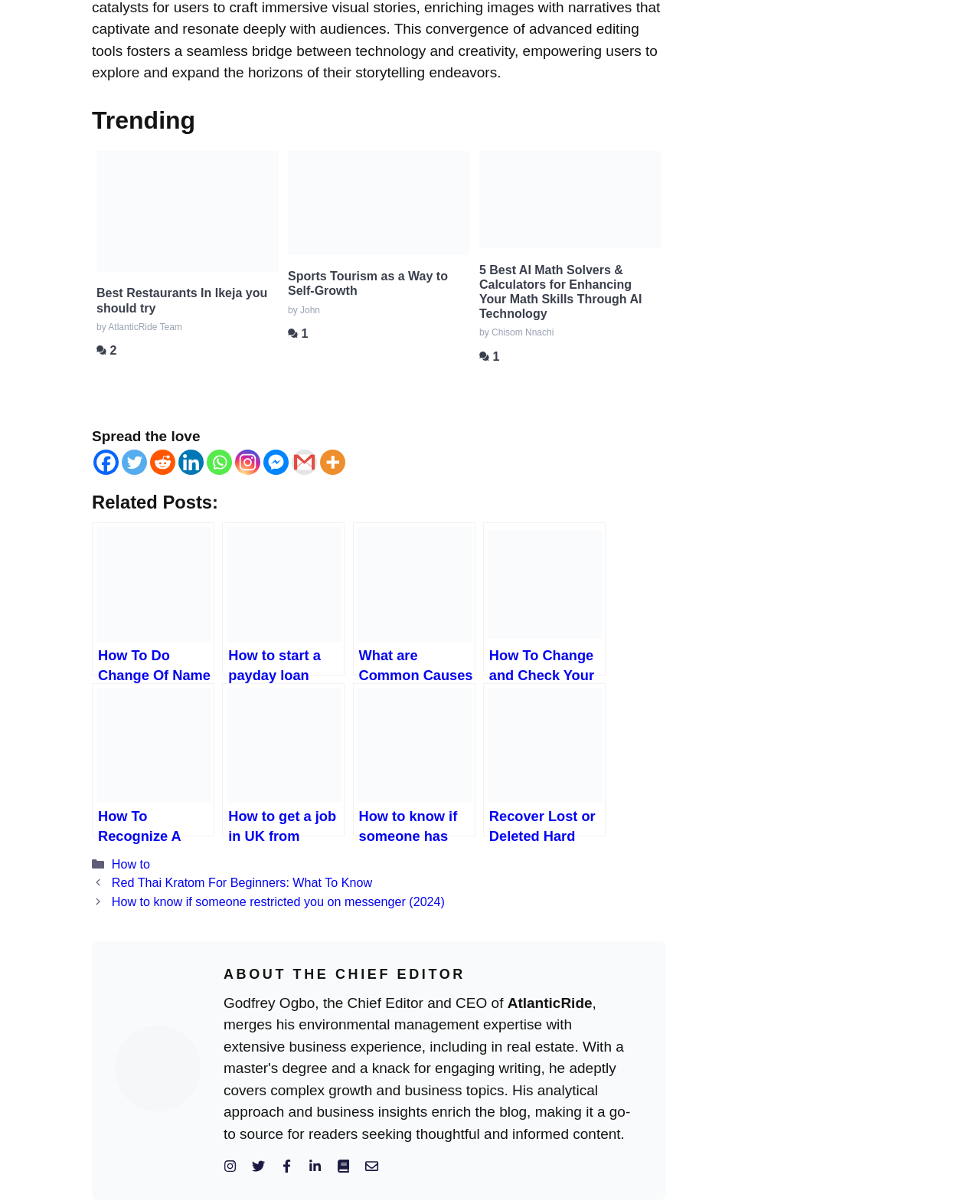Show the bounding box coordinates of the region that should be clicked to follow the instruction: "View 'How To Change and Check Your NIN Date Of Birth' post."

[0.493, 0.434, 0.618, 0.561]